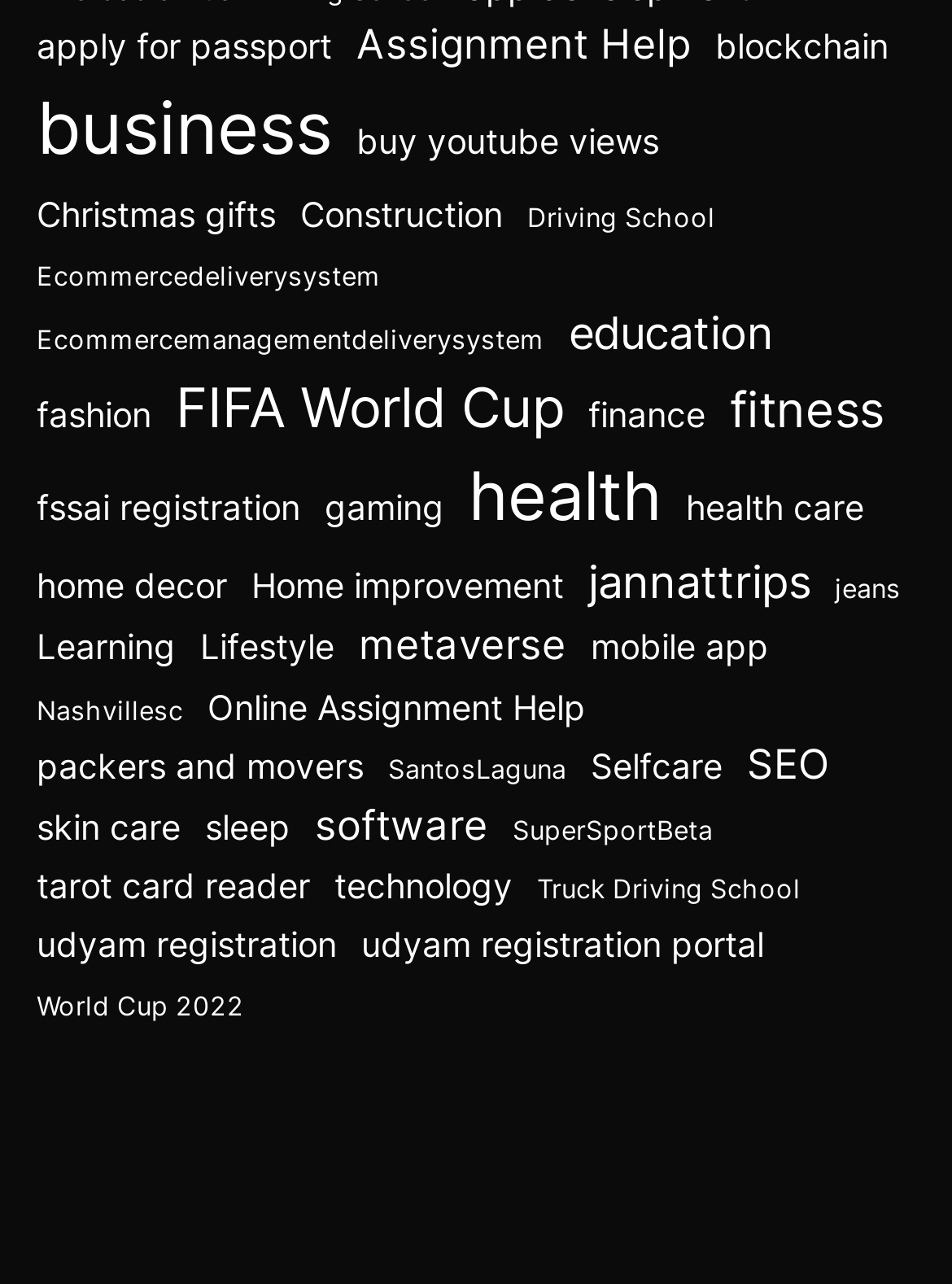Use one word or a short phrase to answer the question provided: 
What is the category with the most items?

business